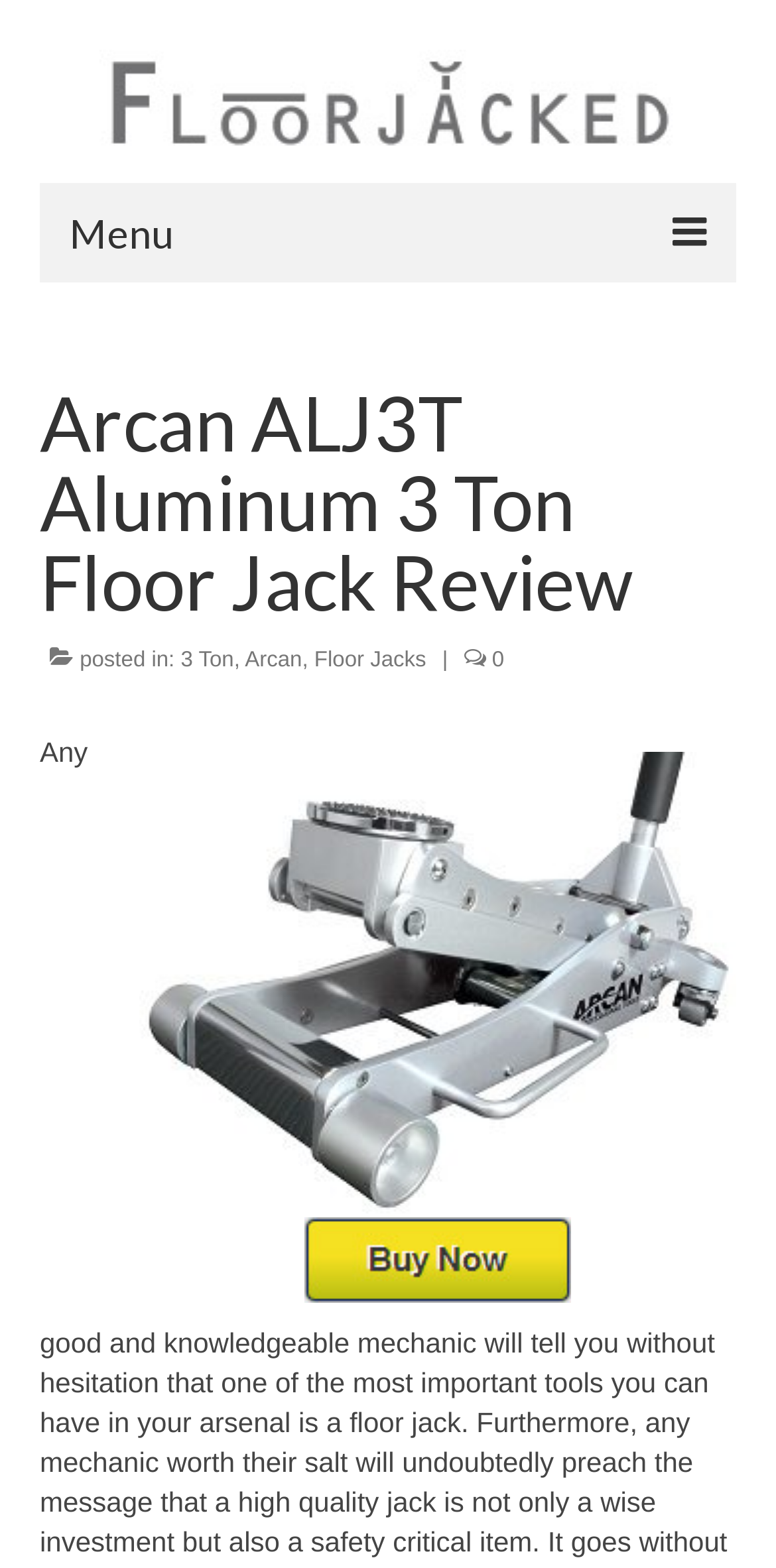Give a concise answer of one word or phrase to the question: 
How many tons is the floor jack being reviewed?

3 Ton